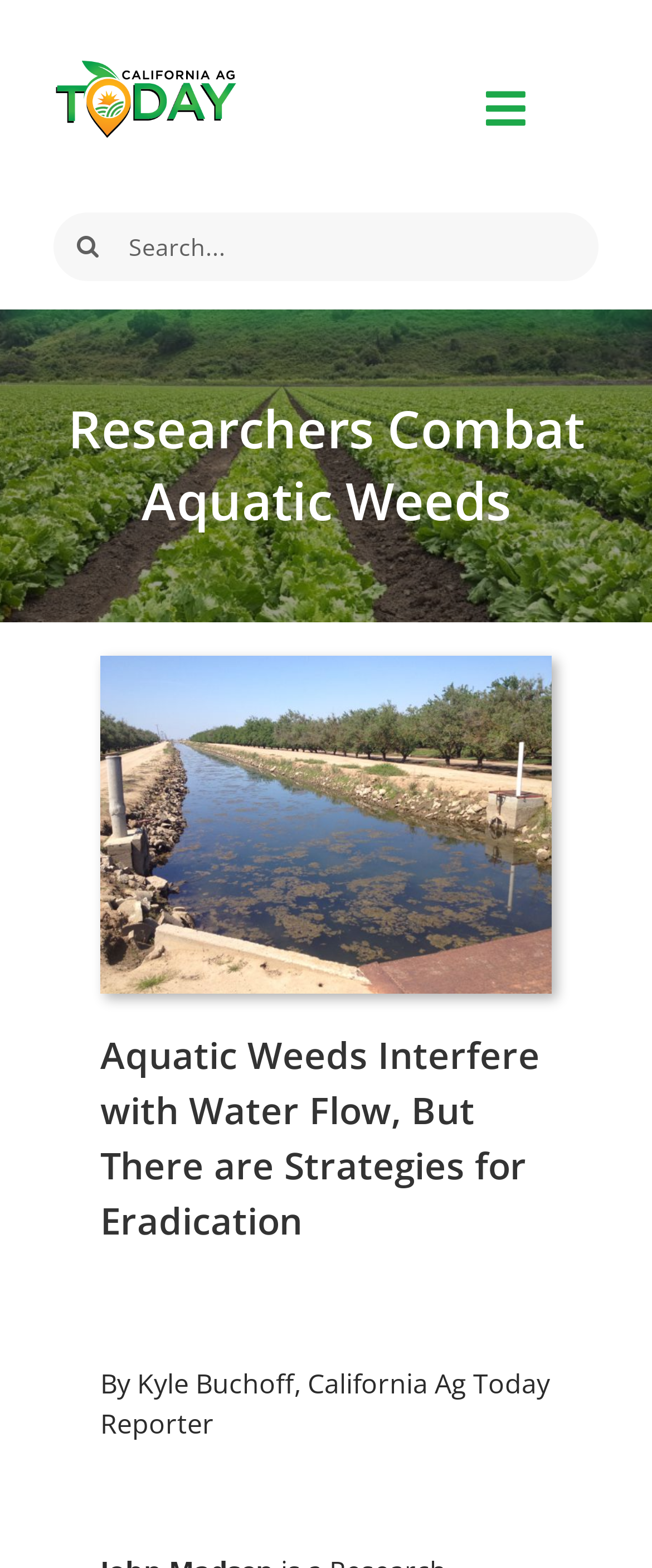Provide a comprehensive description of the webpage.

The webpage is about aquatic weeds research, specifically highlighting the work of researchers combating aquatic weeds. At the top left, there is a link to "Robert Masson" accompanied by a small image. Below this, there is a navigation menu labeled "Menu" that spans across the top of the page. 

On the left side, there is a search function with a label "Search for:" and a search box where users can input their queries. The search box has a search button with a magnifying glass icon. 

The main content of the page is divided into sections. The first section has a heading "Researchers Combat Aquatic Weeds" and features an image of a weed-clogged waterway. Below the image, there is a subheading "Aquatic Weeds Interfere with Water Flow, But There are Strategies for Eradication". 

At the bottom of the page, there is a byline "By Kyle Buchoff, California Ag Today Reporter" and a small non-breaking space character. Overall, the page has a simple layout with a focus on presenting information about aquatic weeds research.